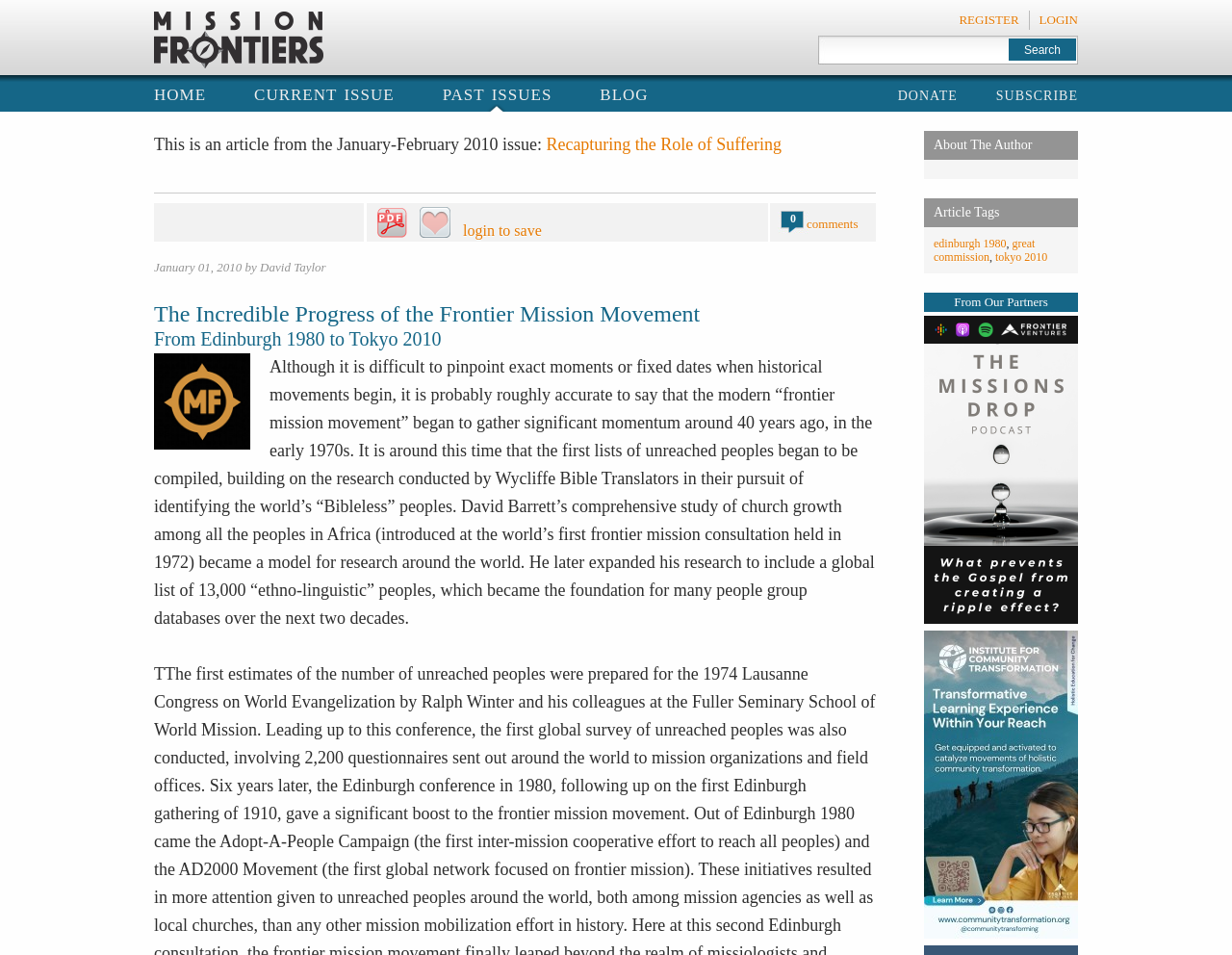Kindly determine the bounding box coordinates for the clickable area to achieve the given instruction: "read the current issue".

[0.206, 0.079, 0.32, 0.117]